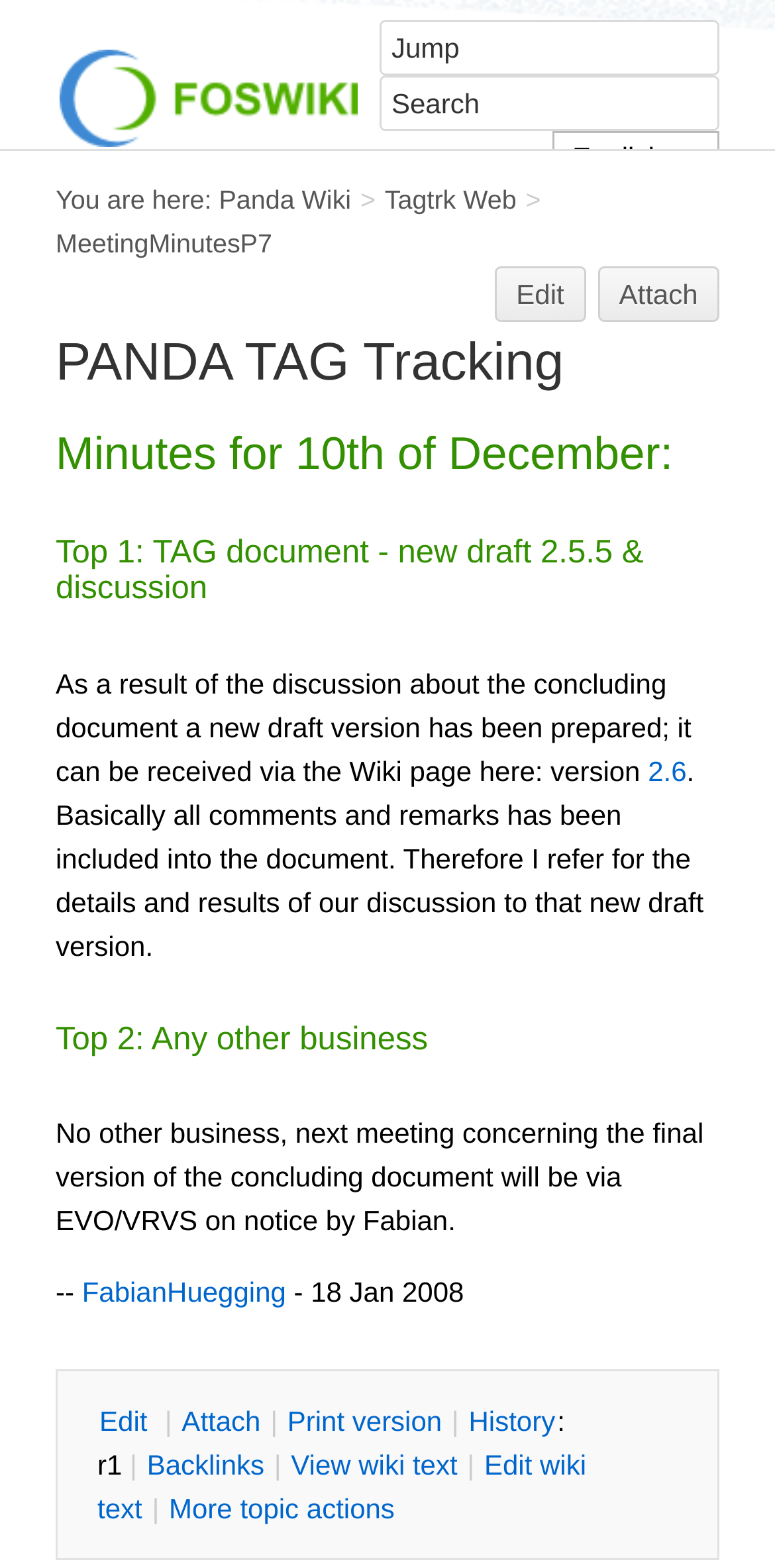Use a single word or phrase to respond to the question:
What is the purpose of the search box?

To search the wiki